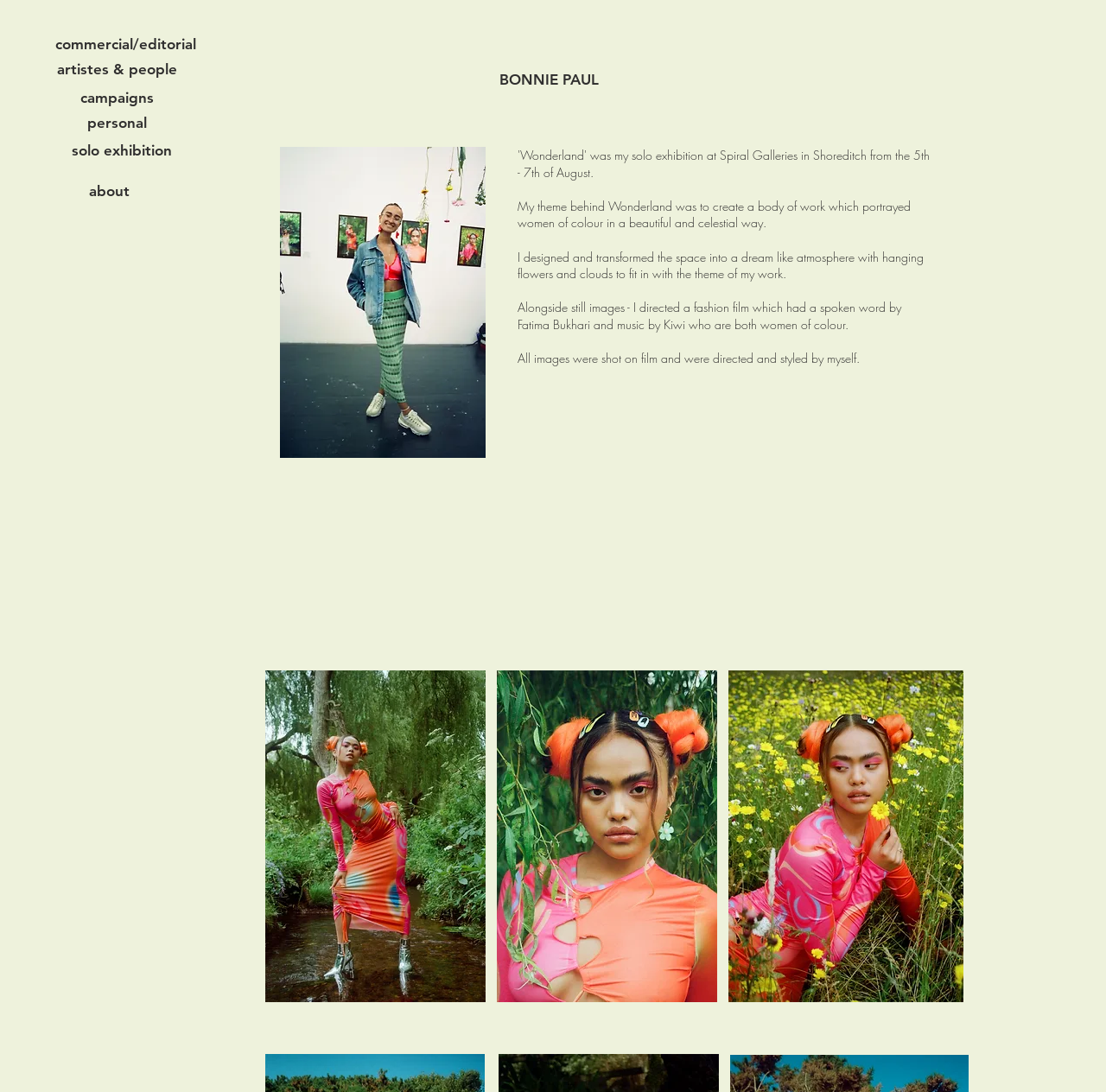What is the name of the person who wrote the spoken word in the fashion film?
Your answer should be a single word or phrase derived from the screenshot.

Fatima Bukhari